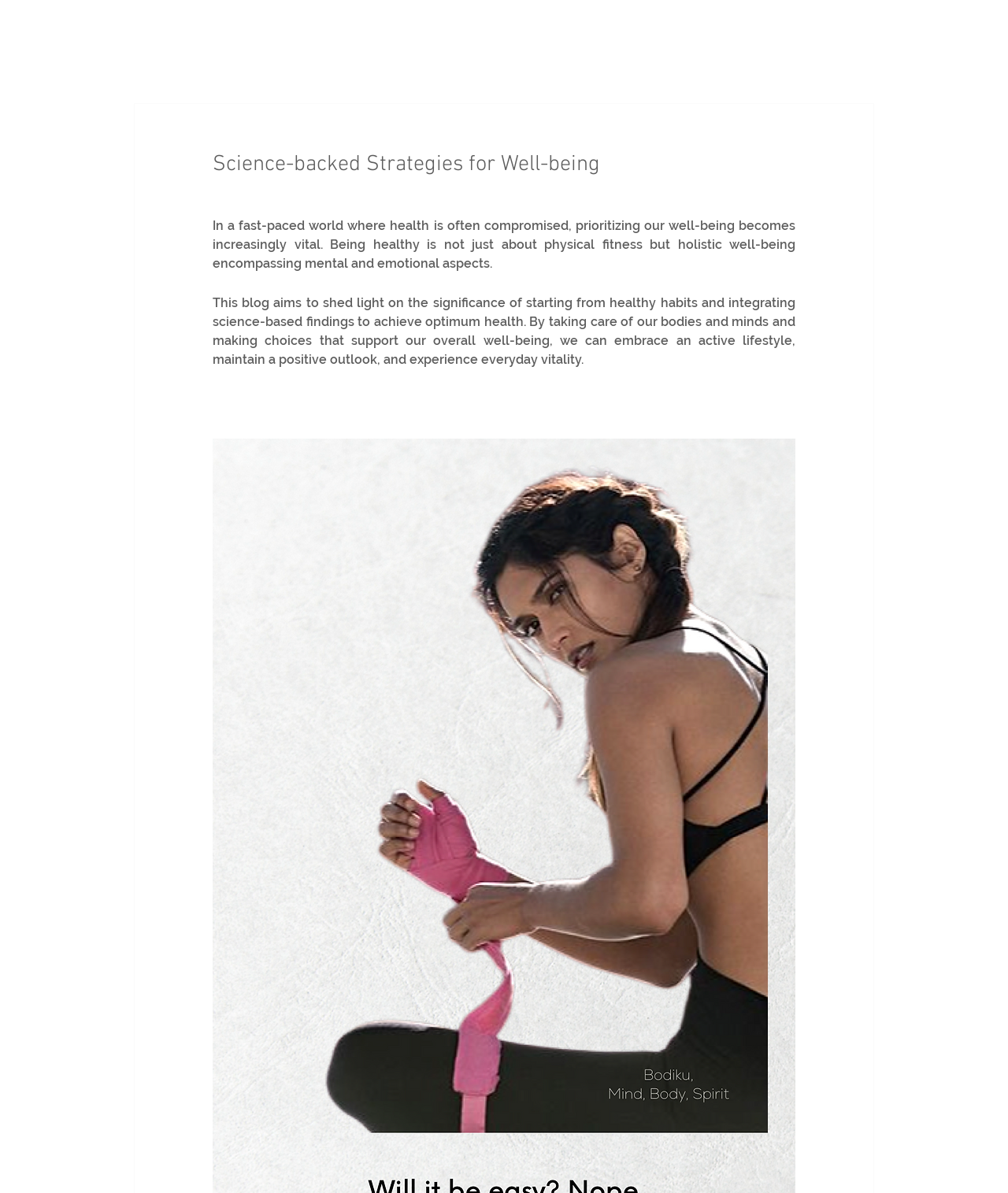Identify the bounding box for the element characterized by the following description: "parent_node: Comment name="author" placeholder="Name *"".

None